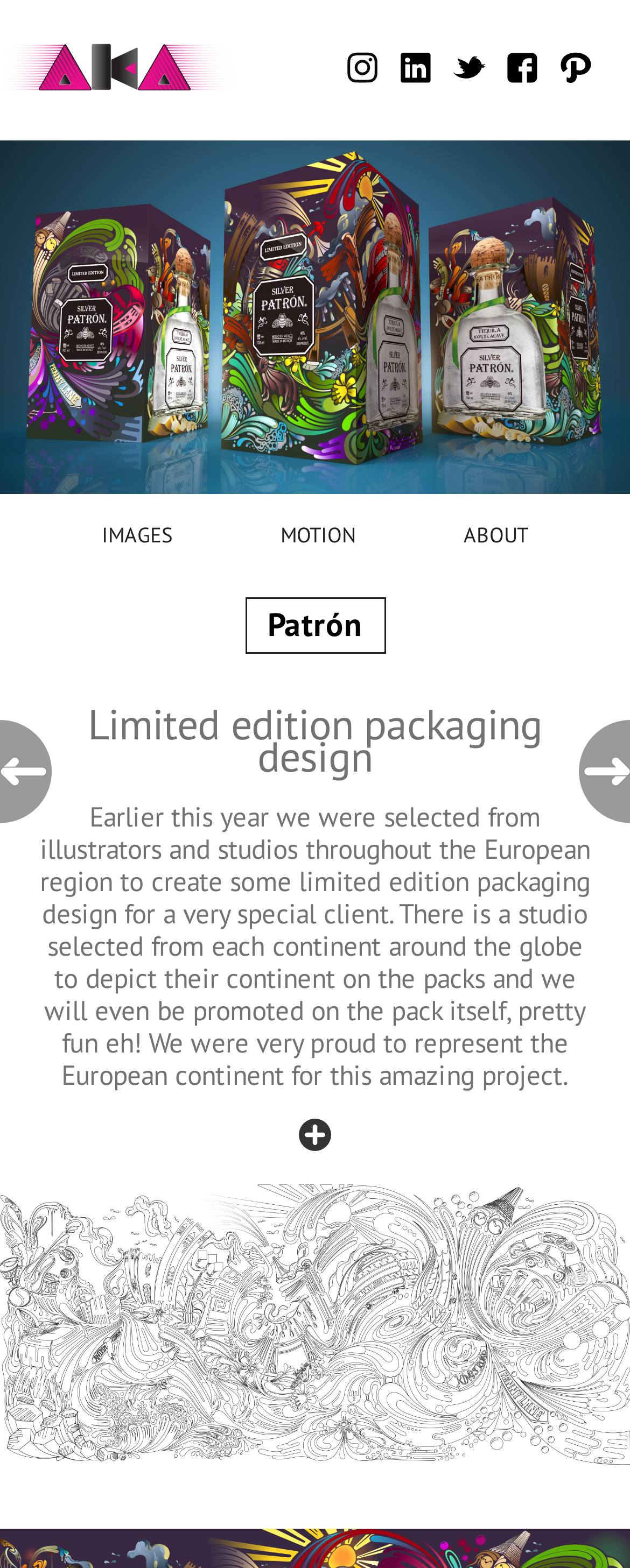Determine the bounding box coordinates of the section to be clicked to follow the instruction: "View images". The coordinates should be given as four float numbers between 0 and 1, formatted as [left, top, right, bottom].

[0.162, 0.333, 0.275, 0.355]